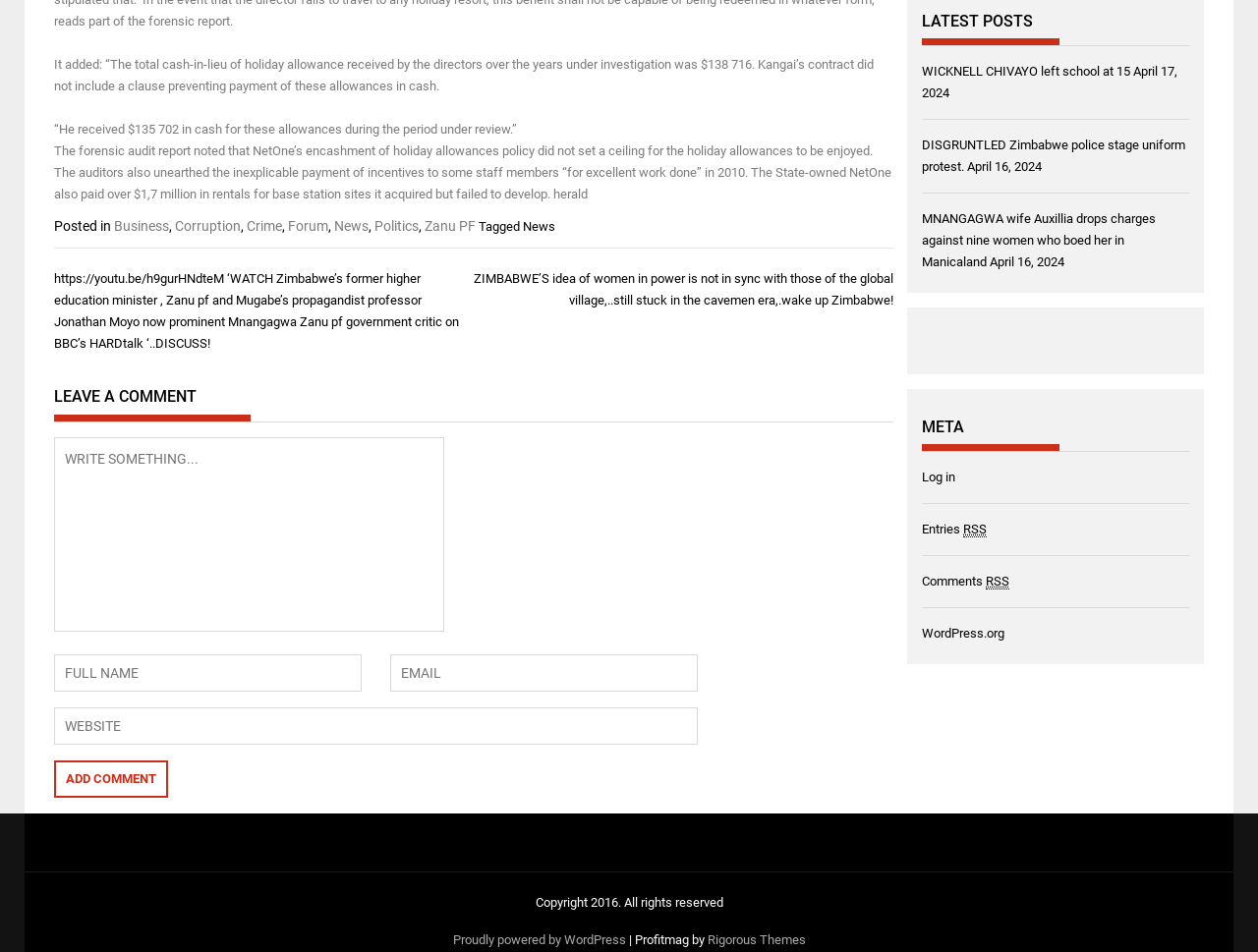Pinpoint the bounding box coordinates of the clickable area necessary to execute the following instruction: "Enter text in the comment box". The coordinates should be given as four float numbers between 0 and 1, namely [left, top, right, bottom].

[0.043, 0.459, 0.353, 0.664]